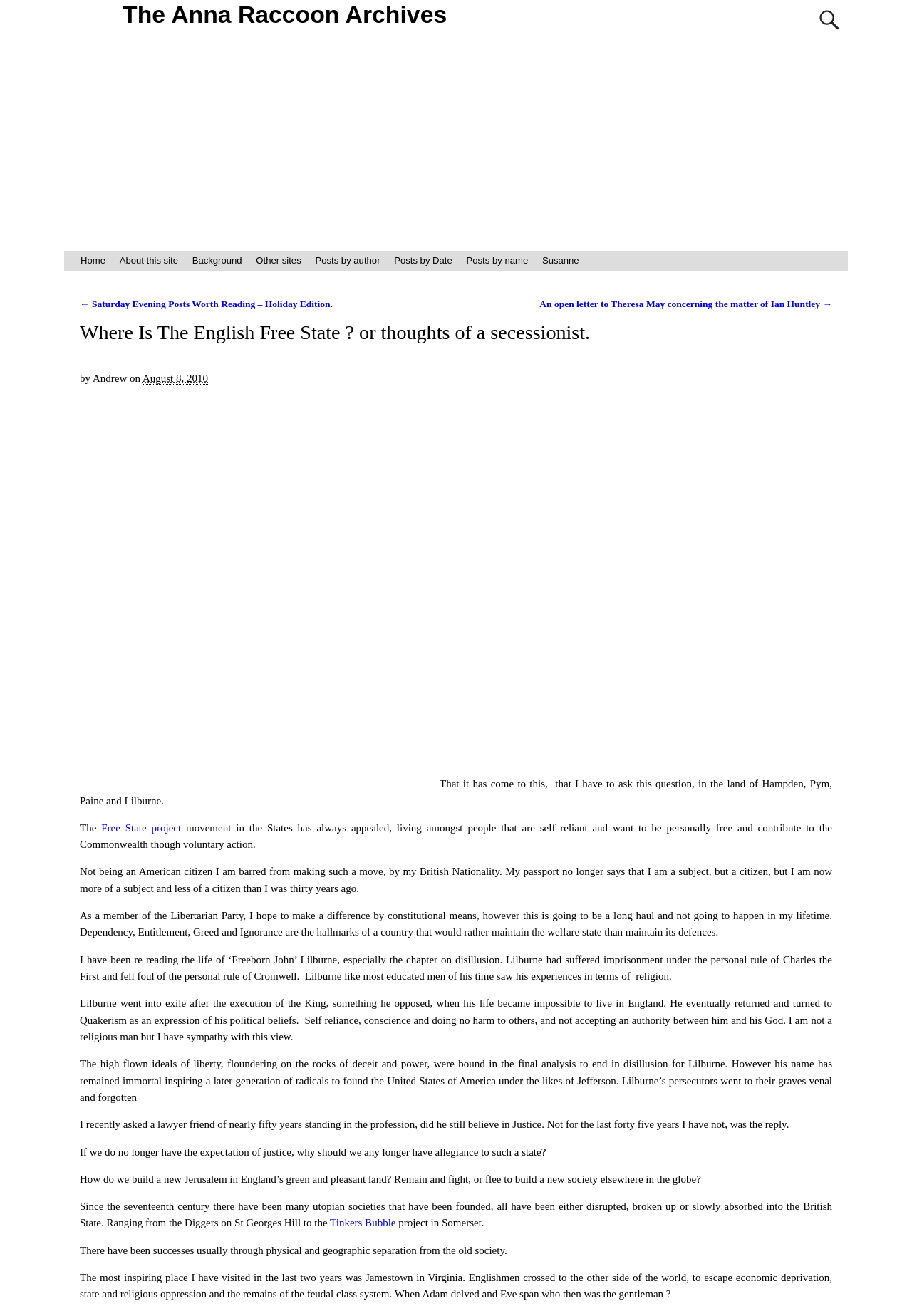Predict the bounding box coordinates of the area that should be clicked to accomplish the following instruction: "Go to Home page". The bounding box coordinates should consist of four float numbers between 0 and 1, i.e., [left, top, right, bottom].

[0.081, 0.19, 0.123, 0.206]